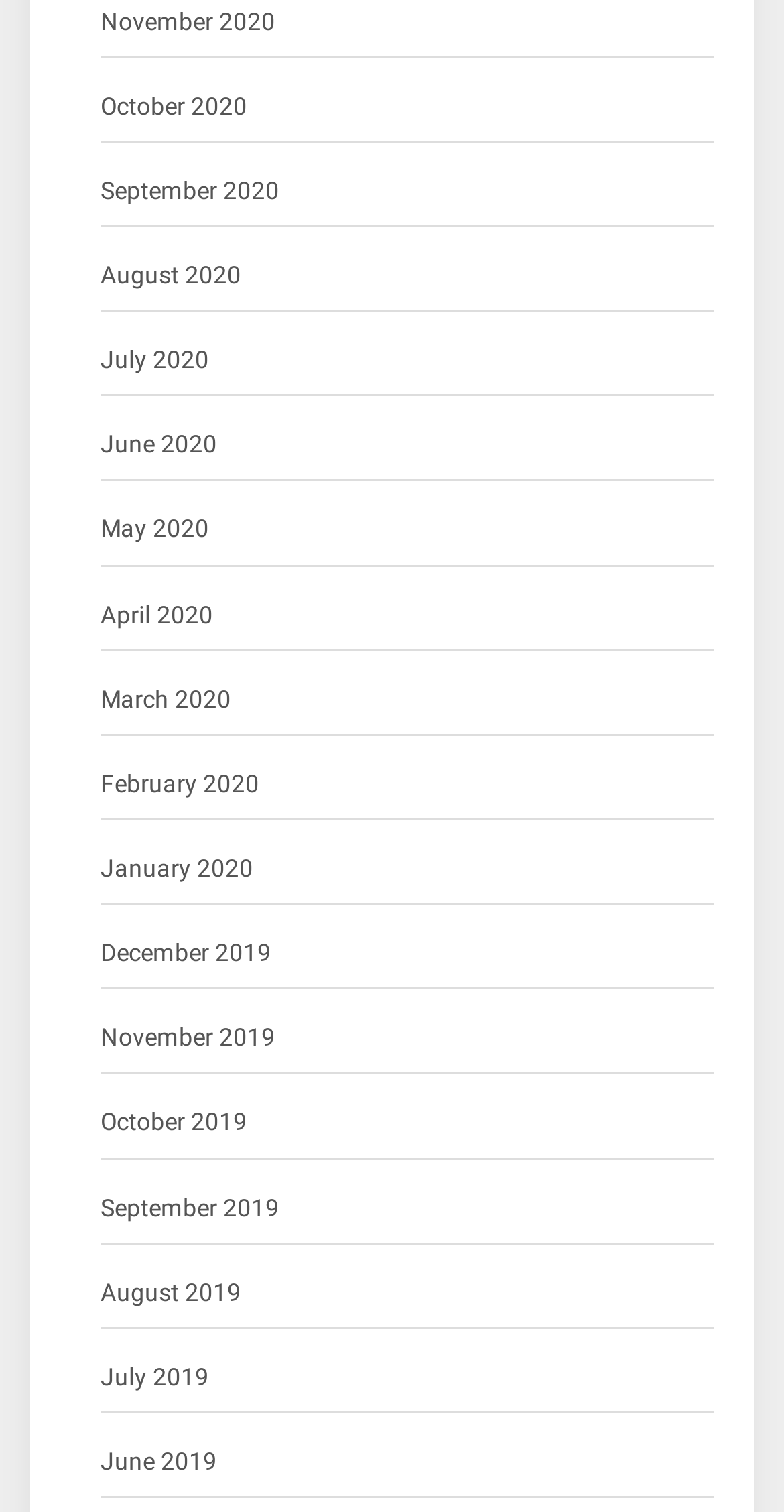Please identify the coordinates of the bounding box for the clickable region that will accomplish this instruction: "view January 2020".

[0.128, 0.561, 0.323, 0.589]